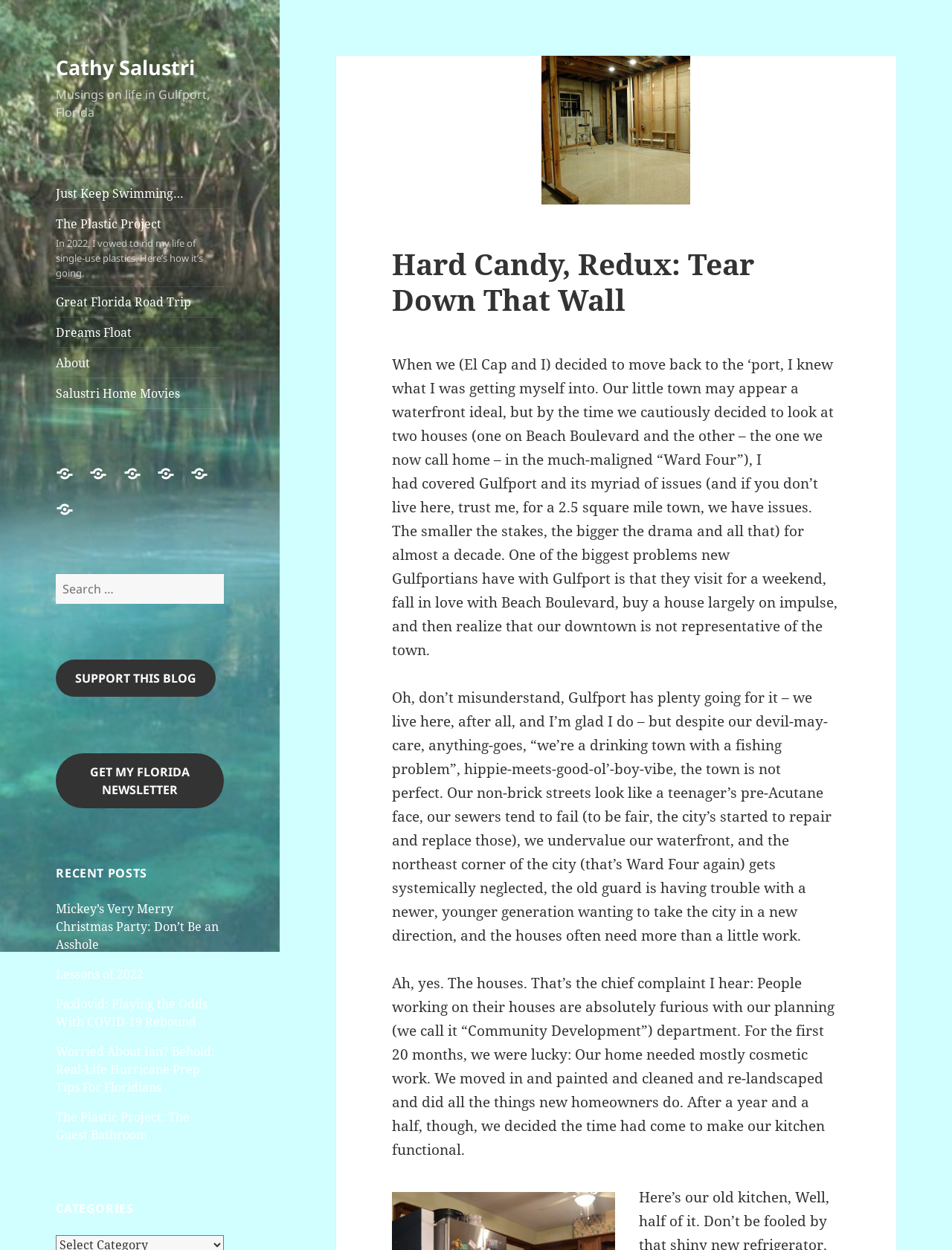Highlight the bounding box coordinates of the element you need to click to perform the following instruction: "Support this blog."

[0.059, 0.528, 0.227, 0.558]